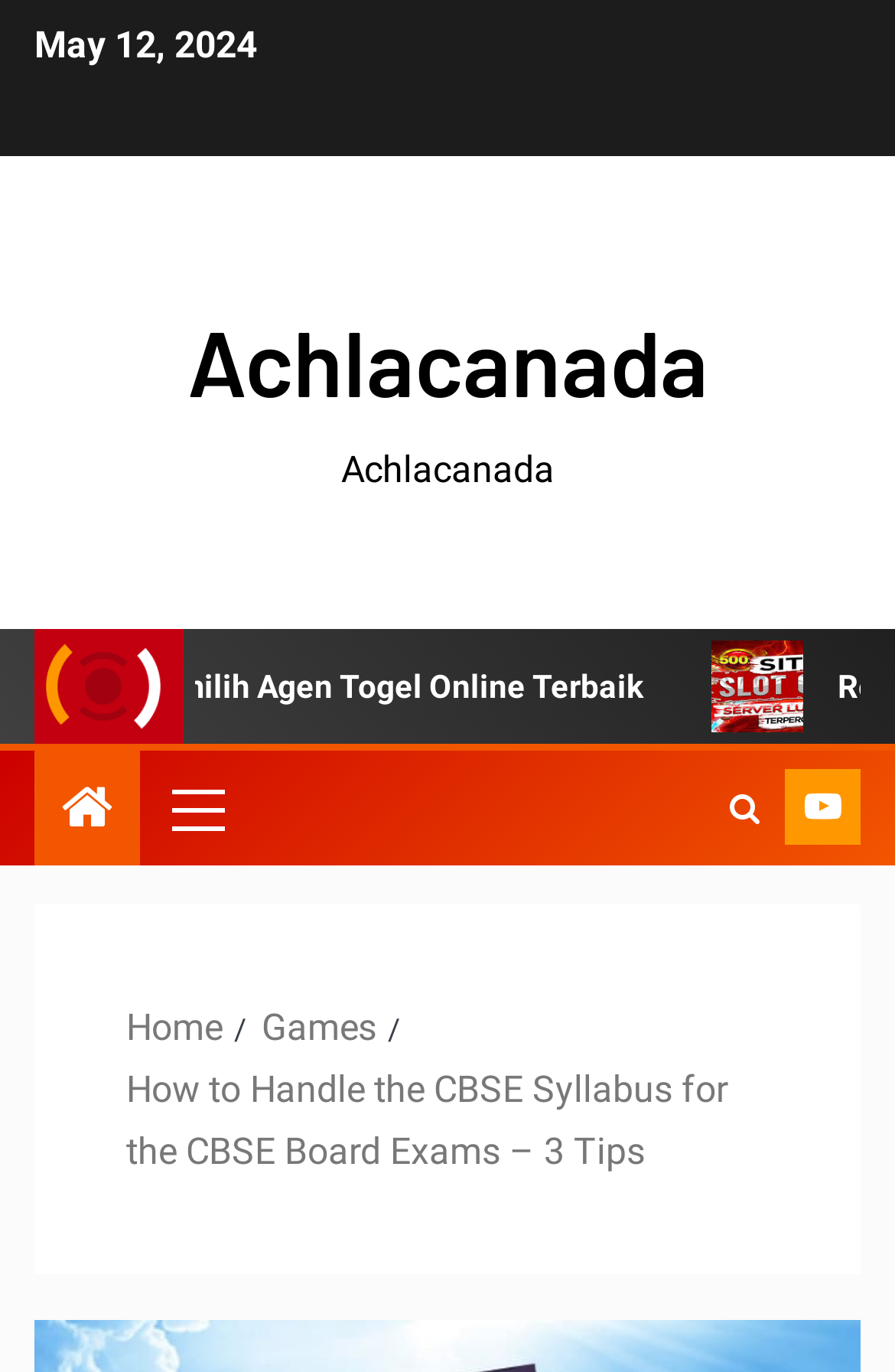Find the primary header on the webpage and provide its text.

How to Handle the CBSE Syllabus for the CBSE Board Exams – 3 Tips